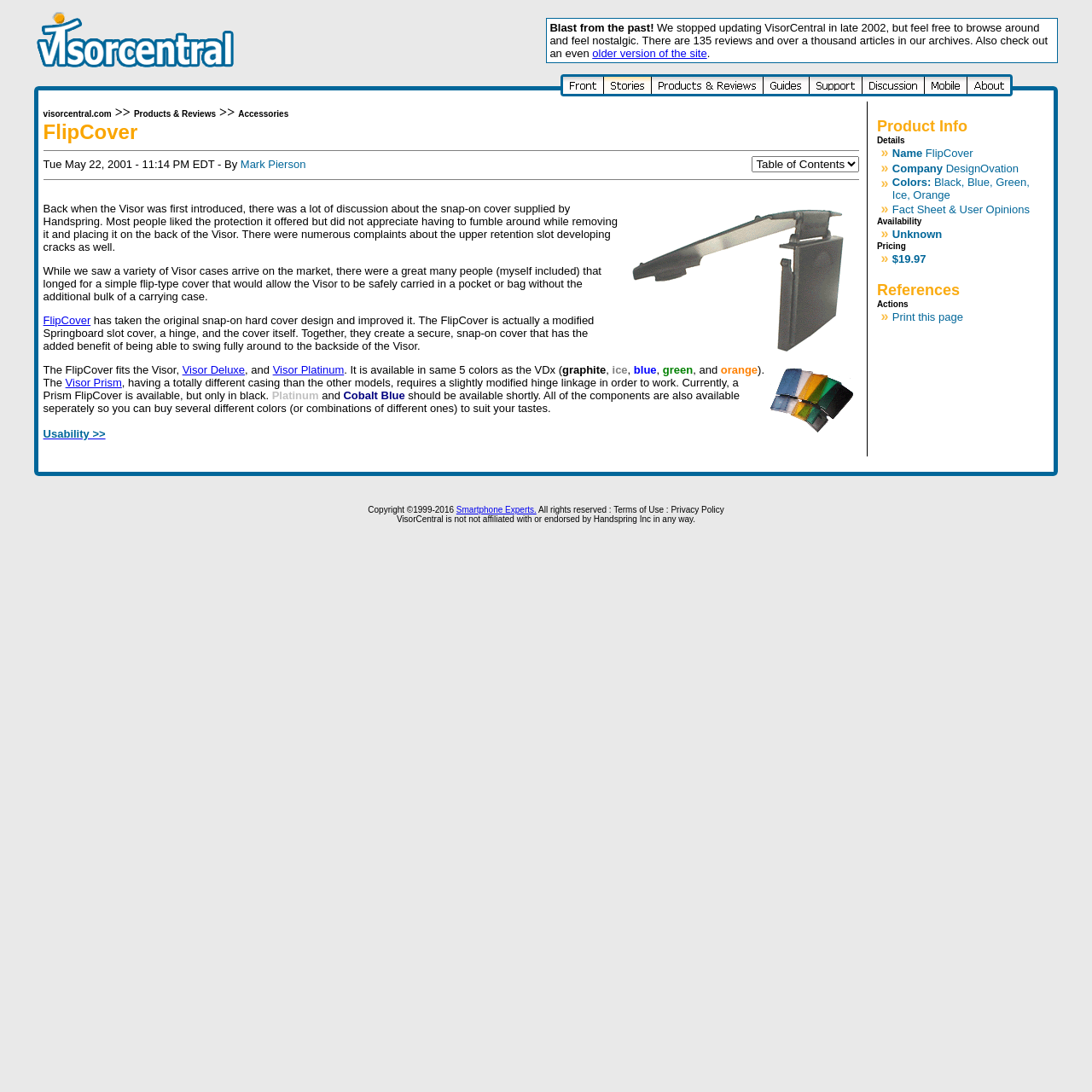What is the name of the website?
Identify the answer in the screenshot and reply with a single word or phrase.

VisorCentral.com